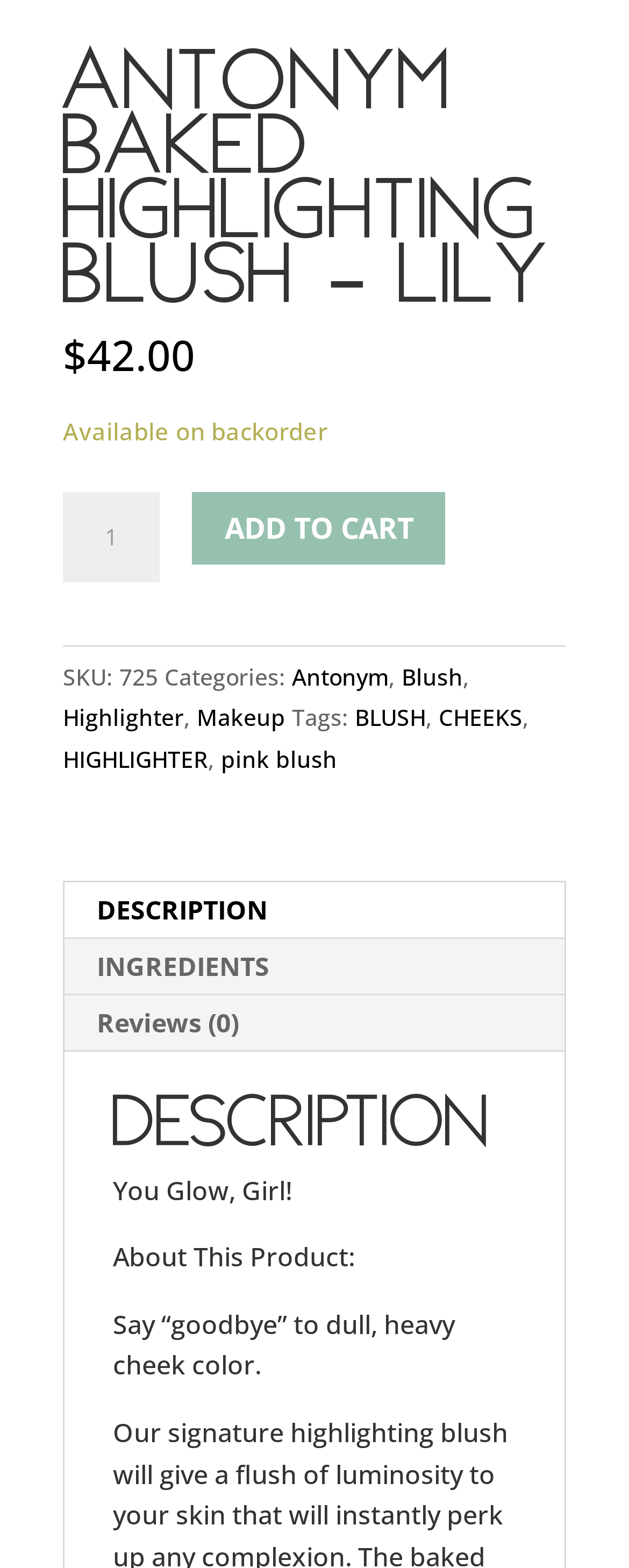What is the description of this product?
Carefully examine the image and provide a detailed answer to the question.

The description of this product can be found in the StaticText element with the OCR text 'You Glow, Girl!' and bounding box coordinates [0.179, 0.748, 0.464, 0.77]. This element is located under the 'DESCRIPTION' tab.